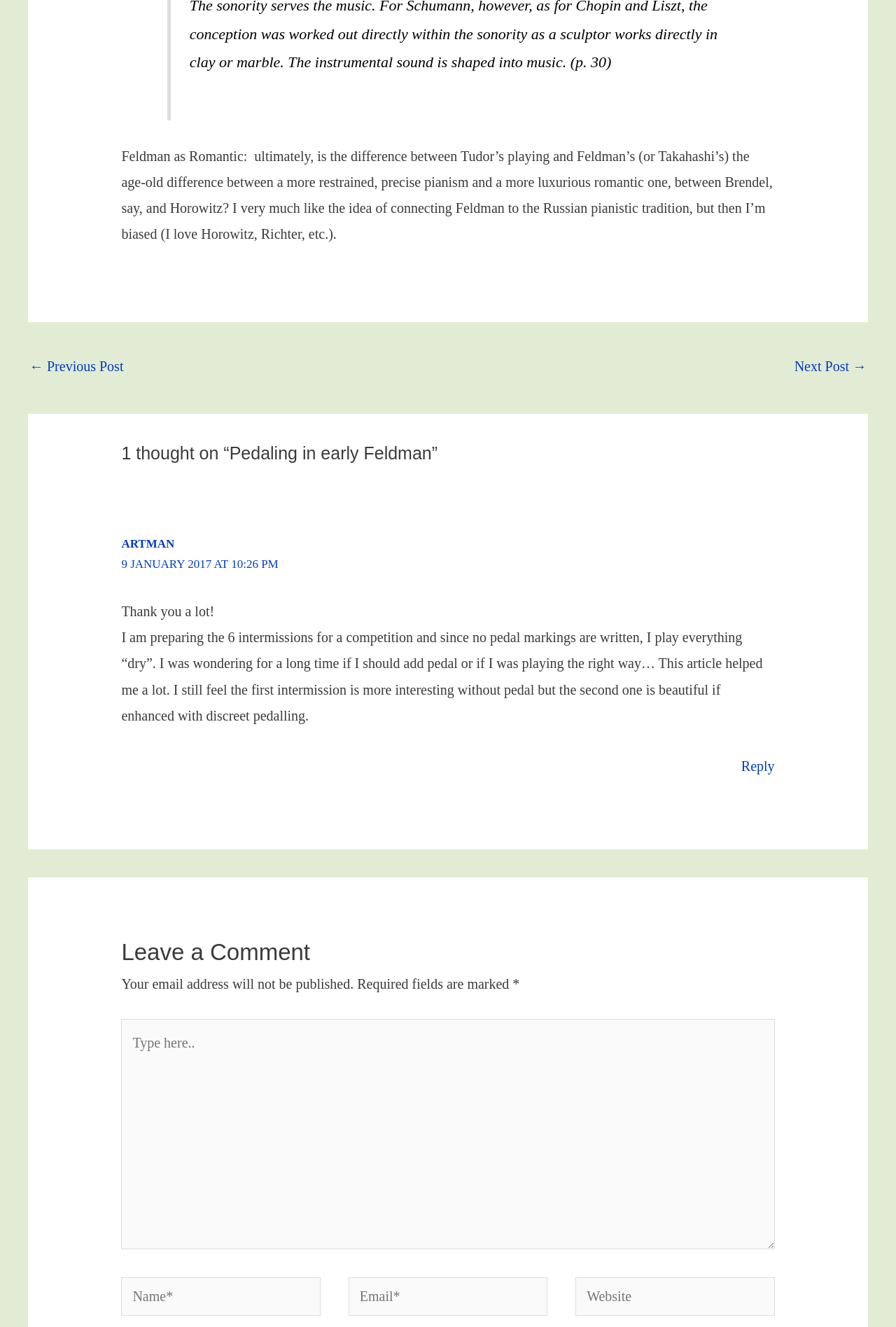Who is the author of the comment?
We need a detailed and meticulous answer to the question.

The author of the comment can be identified by looking at the header 'ARTMAN' which is above the comment text 'Thank you a lot!...'.